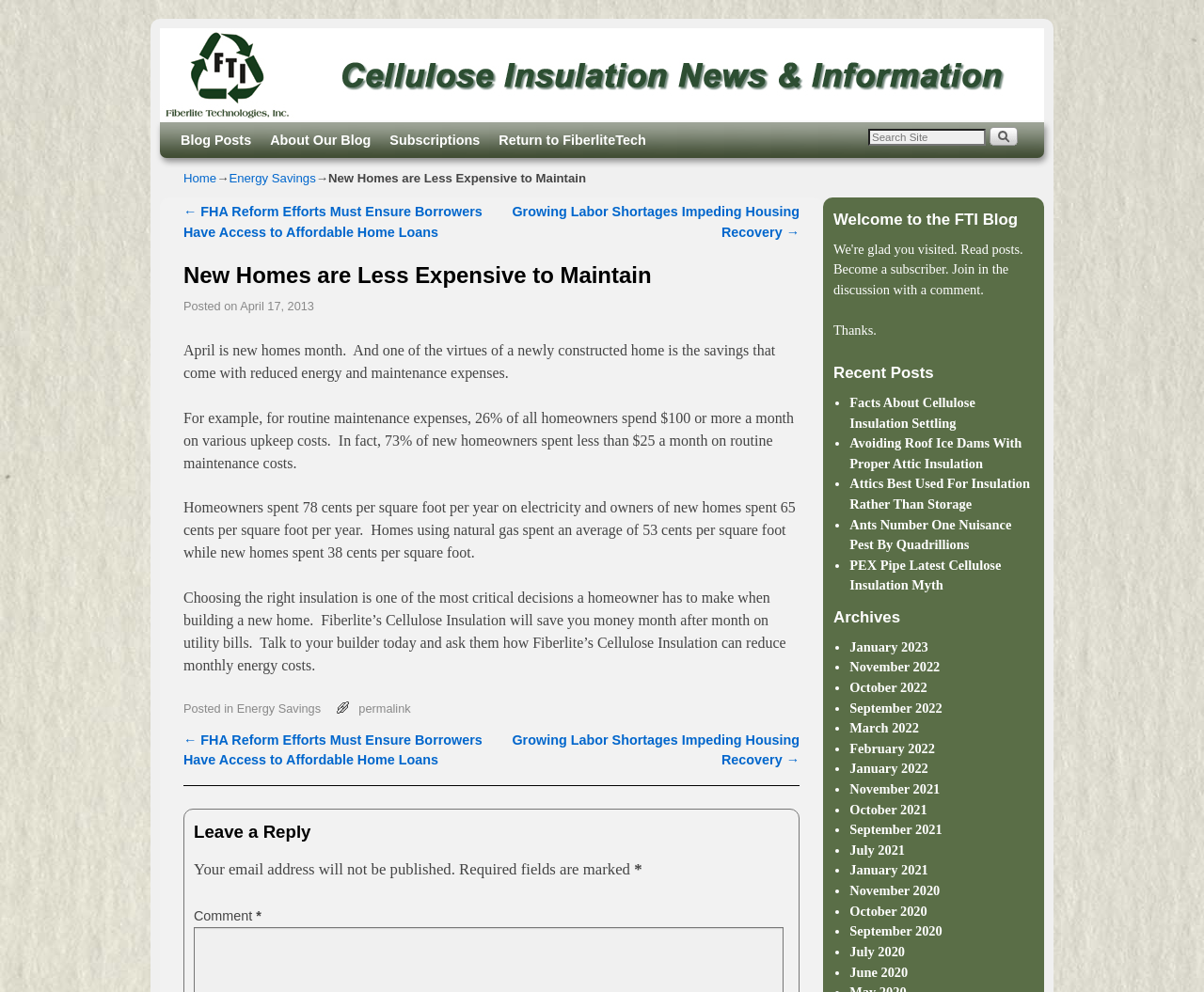Please identify the bounding box coordinates of the clickable region that I should interact with to perform the following instruction: "Leave a reply to the post". The coordinates should be expressed as four float numbers between 0 and 1, i.e., [left, top, right, bottom].

[0.161, 0.826, 0.655, 0.852]